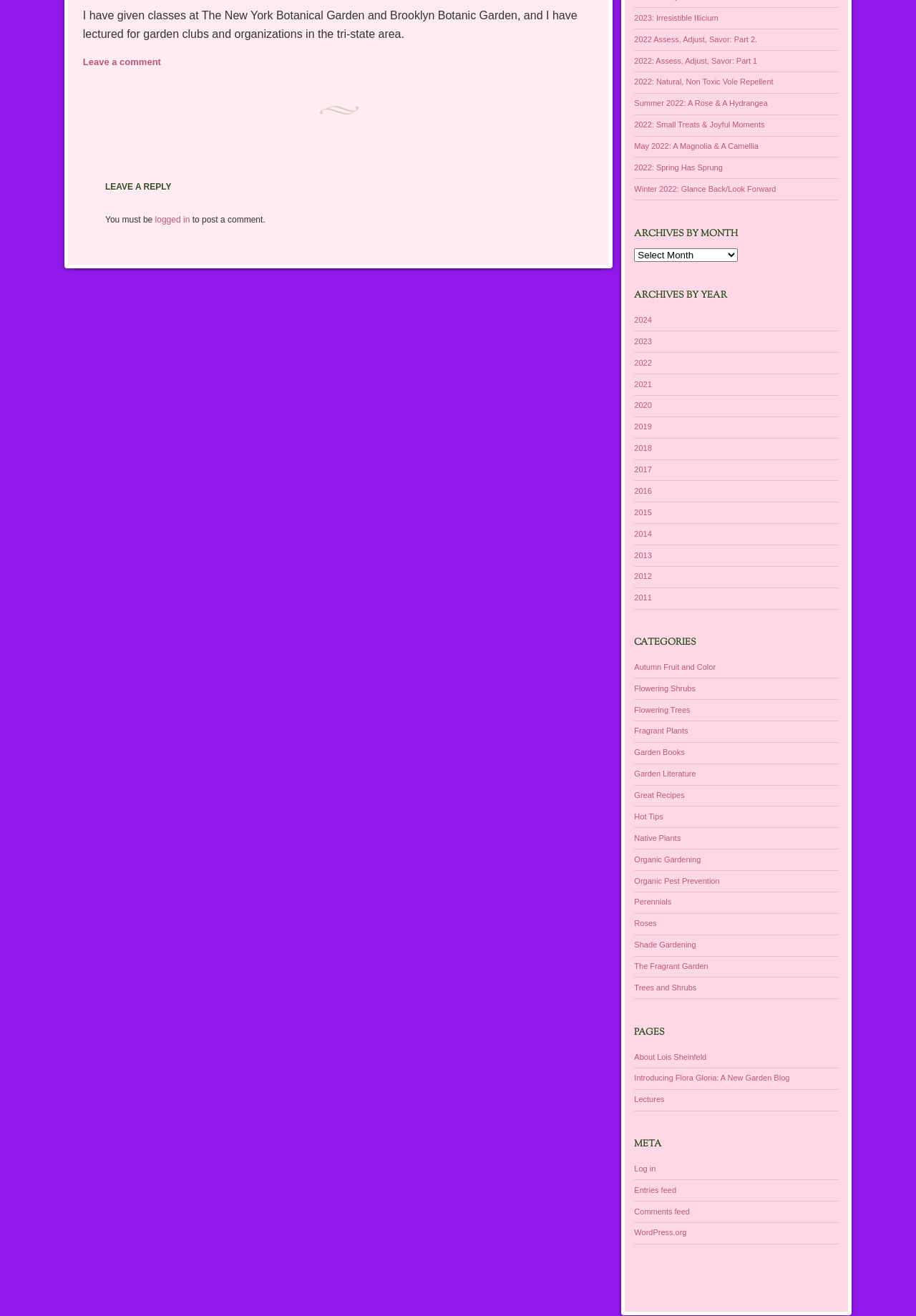Based on the element description: "WordPress.org", identify the bounding box coordinates for this UI element. The coordinates must be four float numbers between 0 and 1, listed as [left, top, right, bottom].

[0.692, 0.933, 0.75, 0.94]